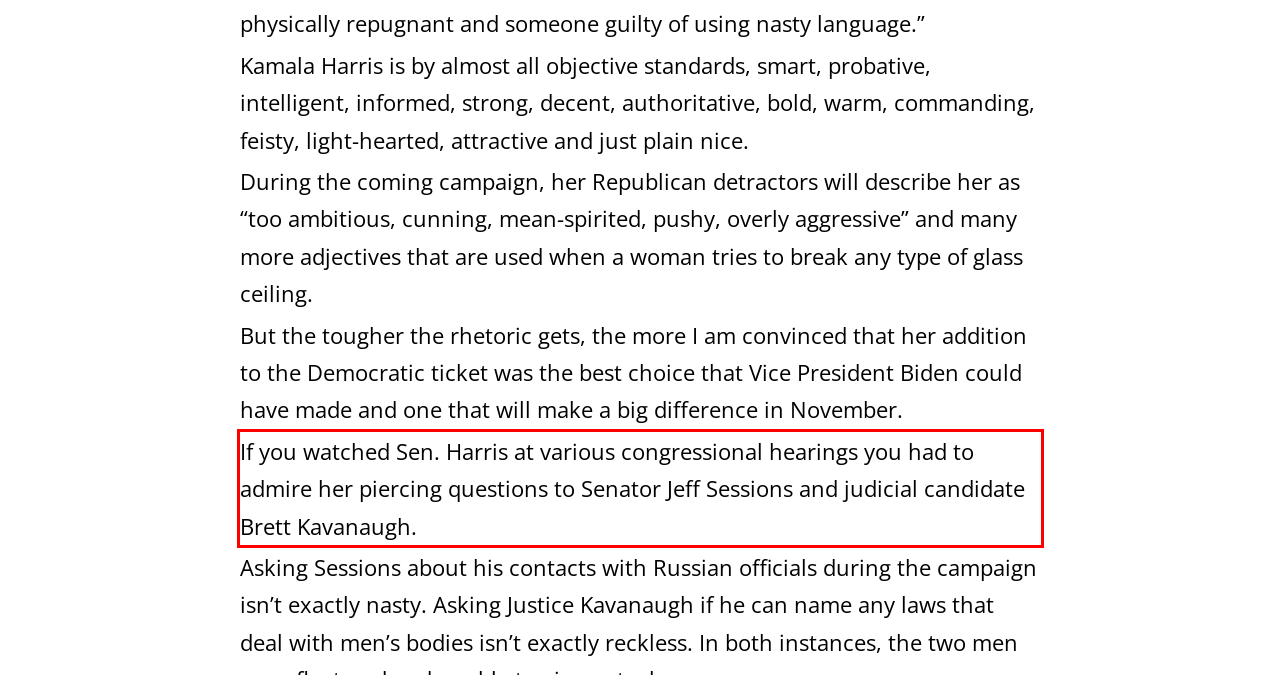Please examine the webpage screenshot and extract the text within the red bounding box using OCR.

If you watched Sen. Harris at various congressional hearings you had to admire her piercing questions to Senator Jeff Sessions and judicial candidate Brett Kavanaugh.